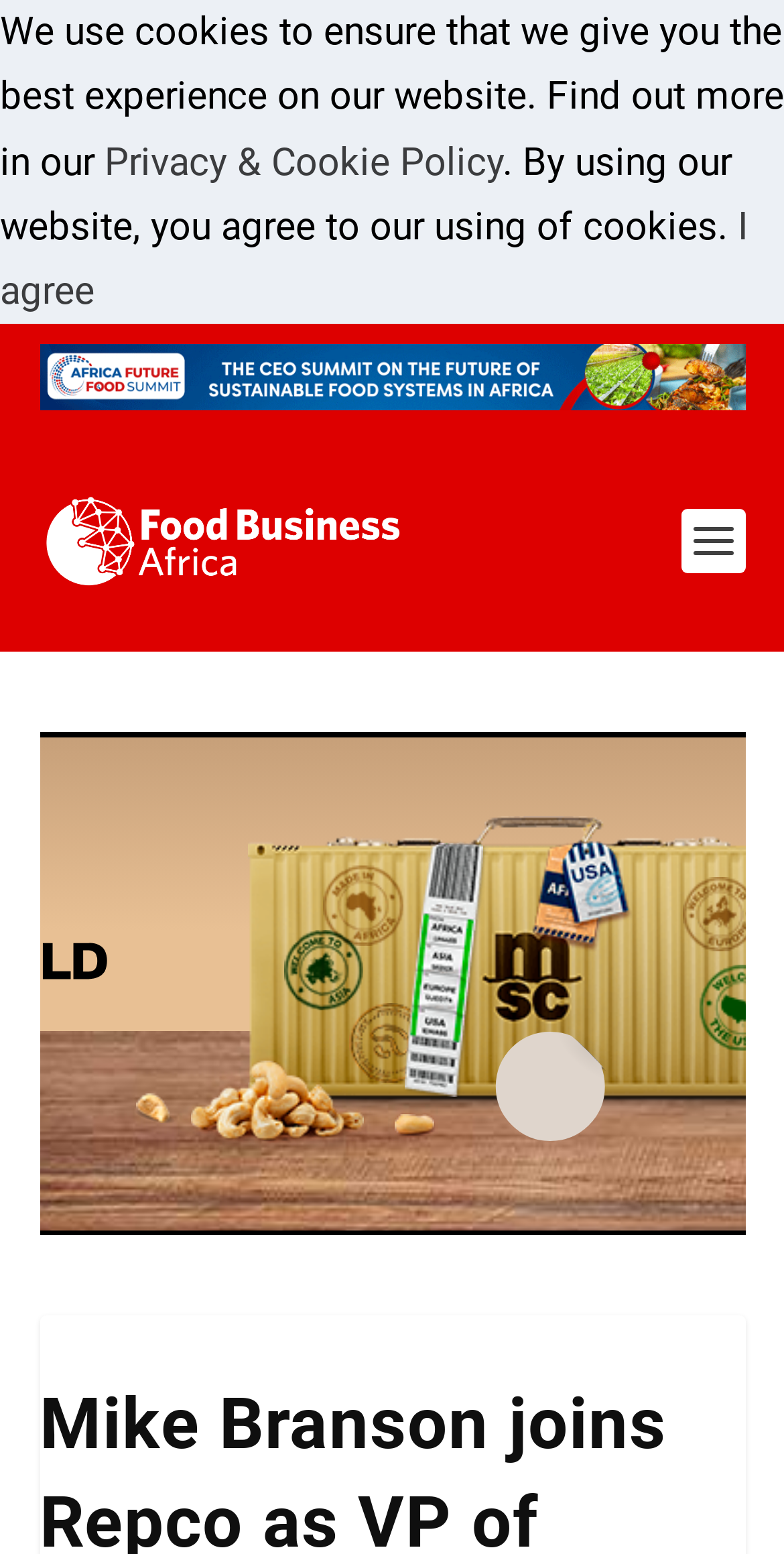What is the position held by Mike Branson?
Please use the image to provide a one-word or short phrase answer.

VP of milling solutions